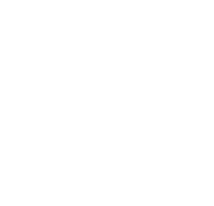What type of materials is the grinding wheel designed for?
Provide a one-word or short-phrase answer based on the image.

Hardened steels and super alloys